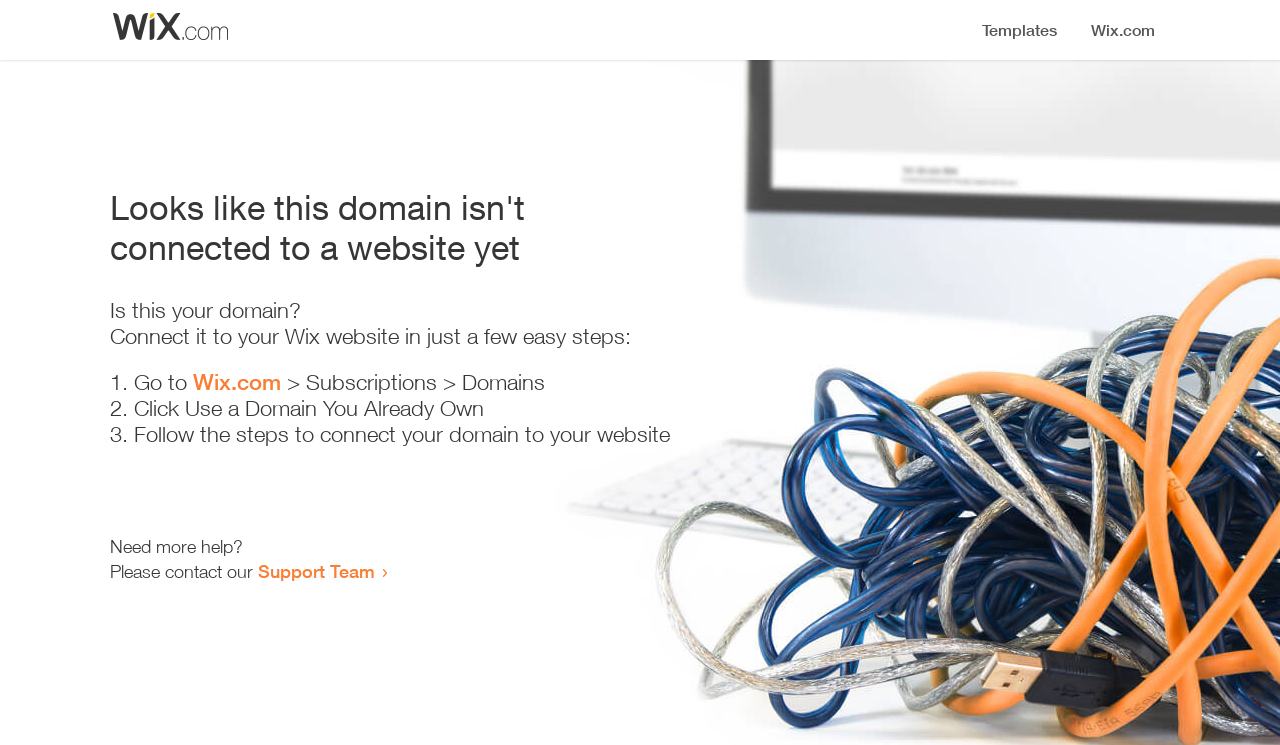Provide the bounding box coordinates of the HTML element this sentence describes: "Wix.com".

[0.151, 0.495, 0.22, 0.53]